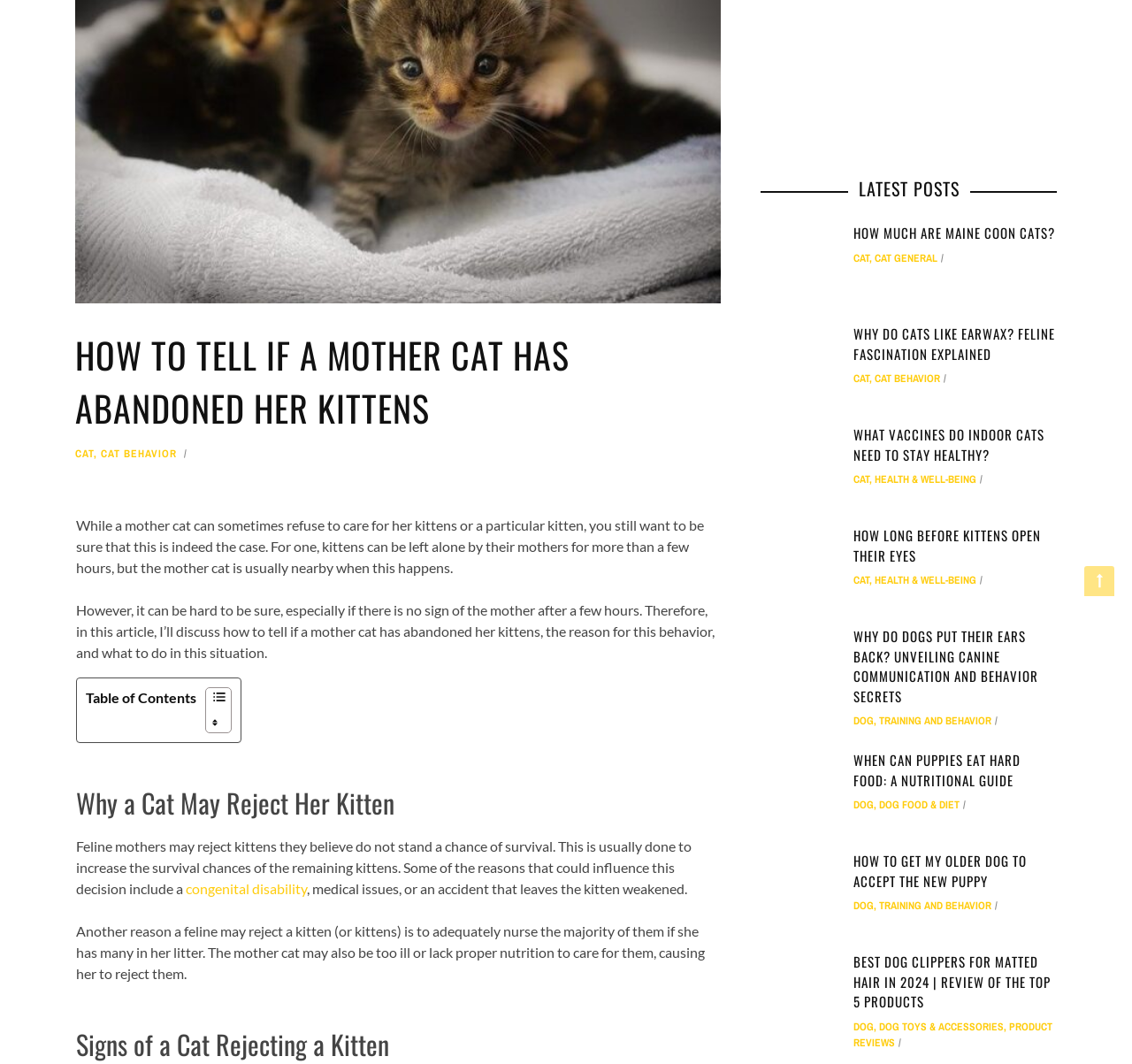Using the webpage screenshot and the element description Home, determine the bounding box coordinates. Specify the coordinates in the format (top-left x, top-left y, bottom-right x, bottom-right y) with values ranging from 0 to 1.

None